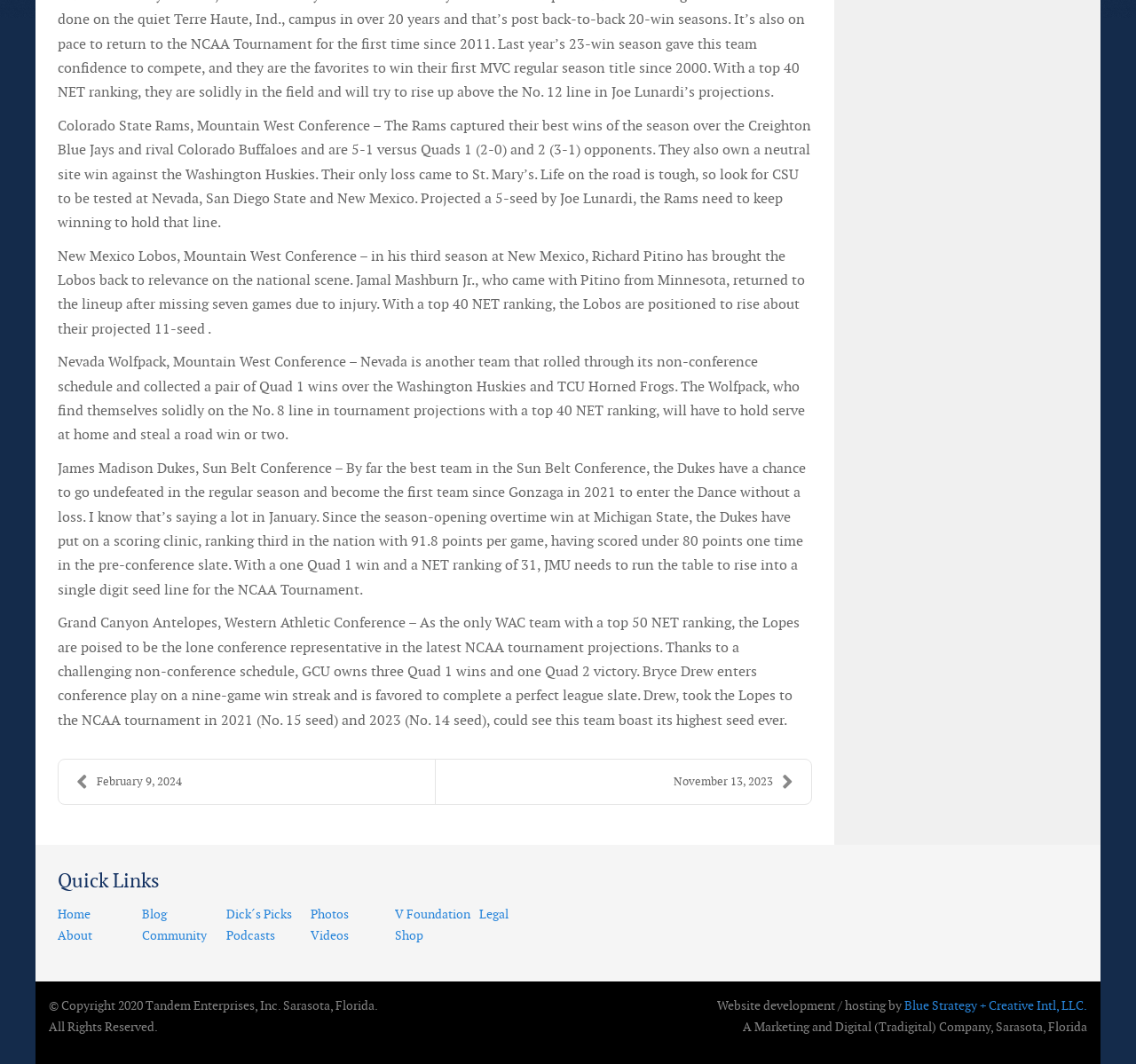How many teams are discussed in the article? Look at the image and give a one-word or short phrase answer.

5